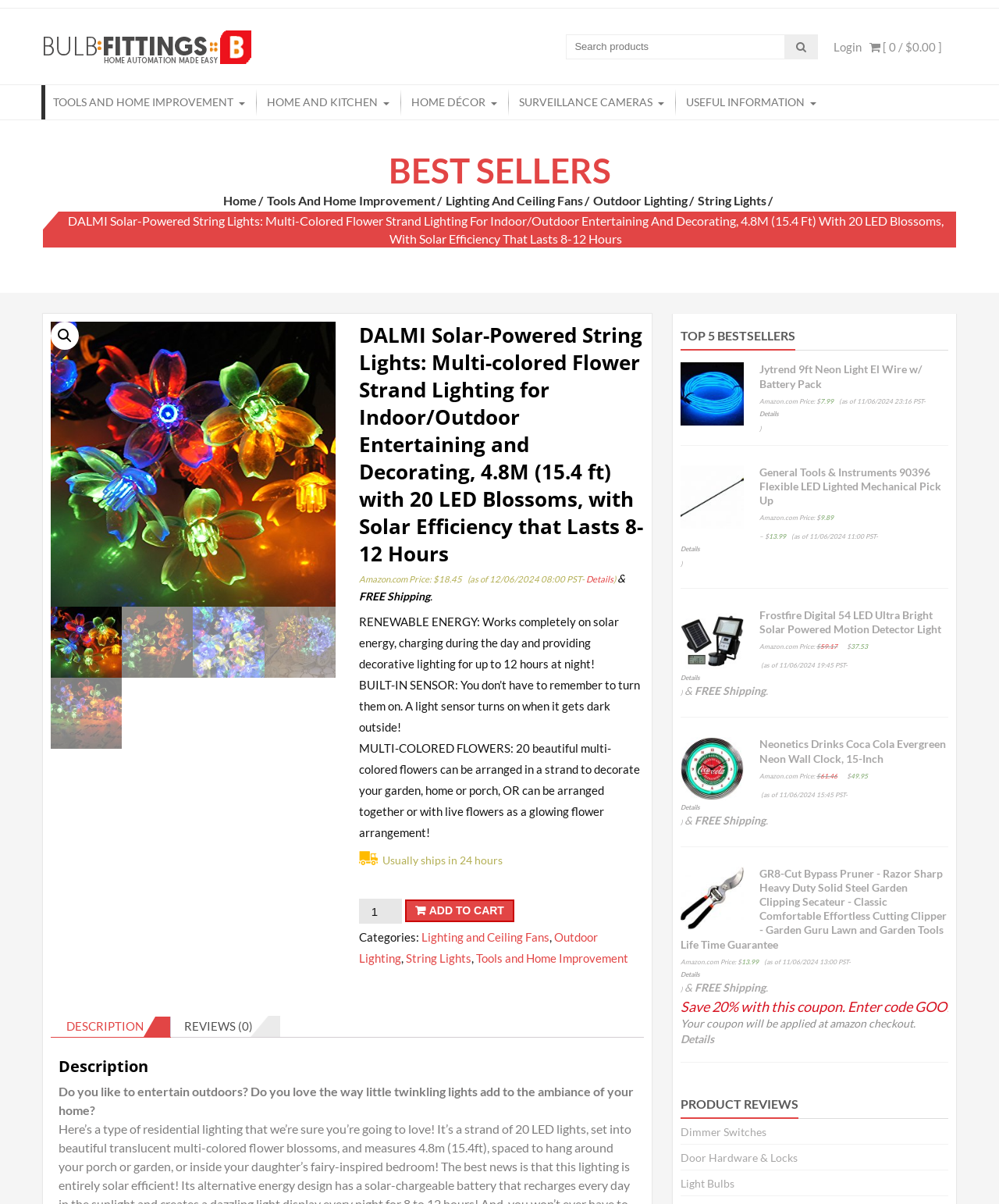What is the category of the product?
Based on the image, answer the question with a single word or brief phrase.

Lighting and Ceiling Fans